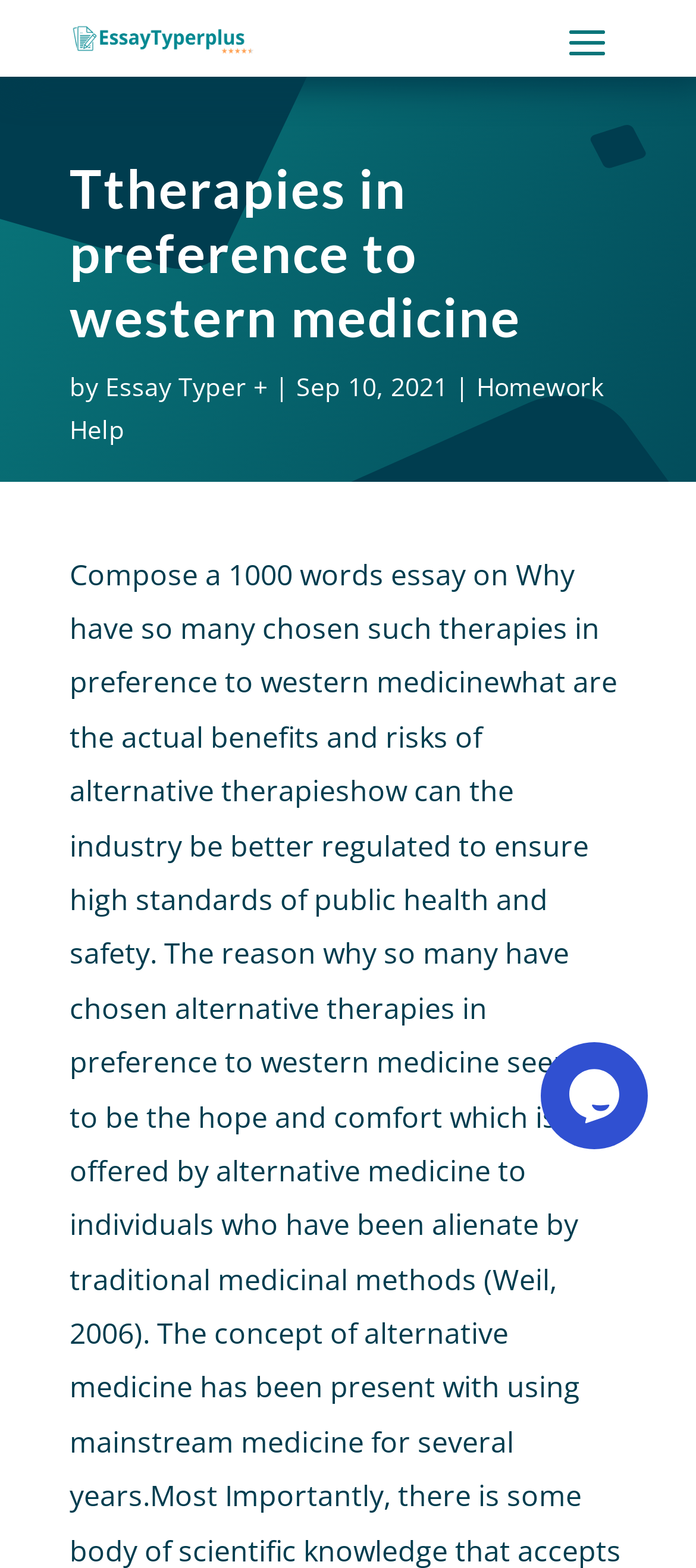Explain the webpage's layout and main content in detail.

The webpage appears to be an essay or article page, with a heading that reads "Ttherapies in preference to western medicine" positioned near the top left of the page. Below the heading, there is a line of text that includes the phrase "by" followed by a link to "Essay Typer +" and a separator character "|". To the right of this line, there is a date "Sep 10, 2021". 

On the same horizontal level as the date, there is a link to "Homework Help" located towards the right side of the page. 

At the bottom right of the page, there is a chat widget iframe, which is likely a live chat or support feature.